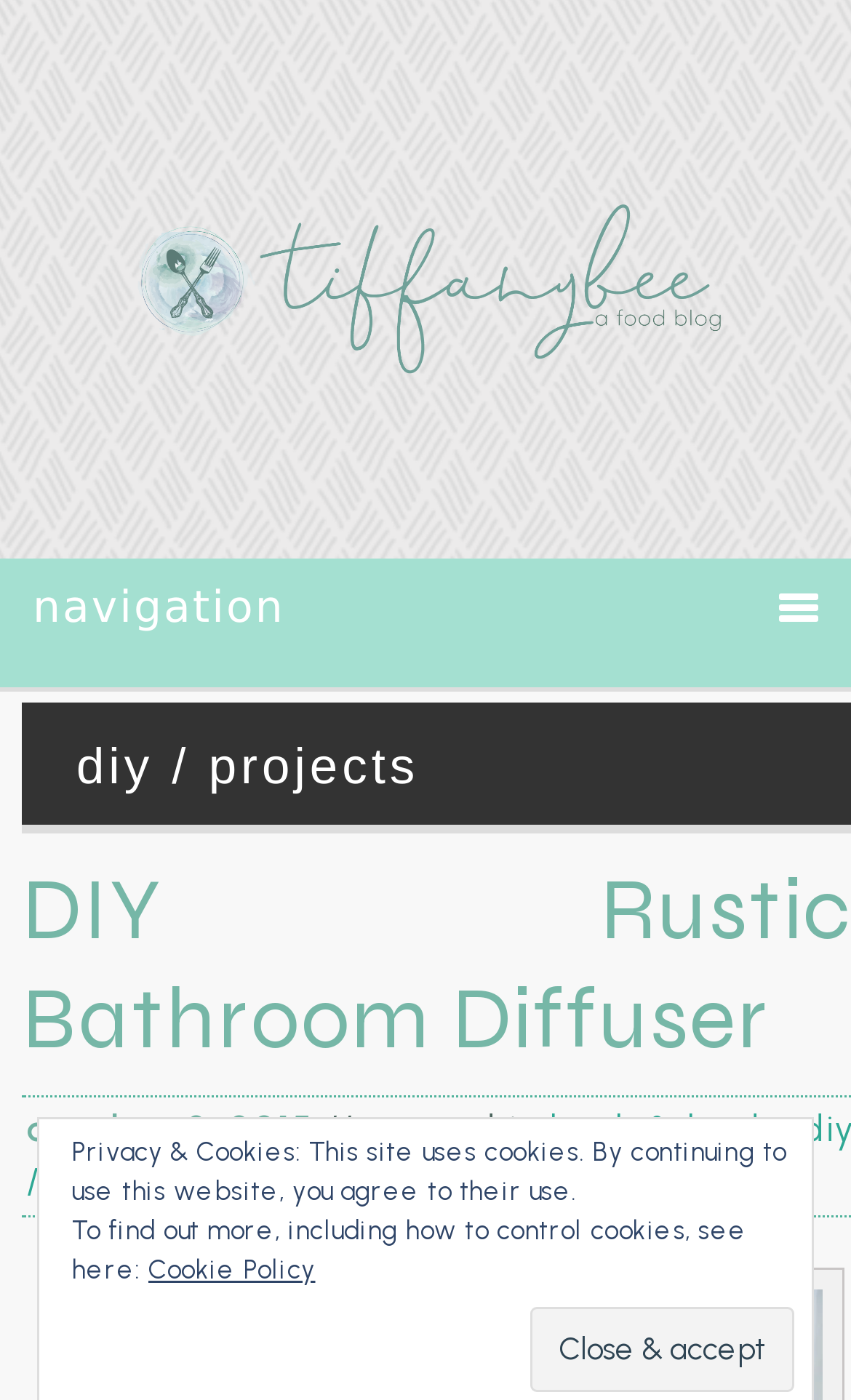Identify the first-level heading on the webpage and generate its text content.

diy / projects